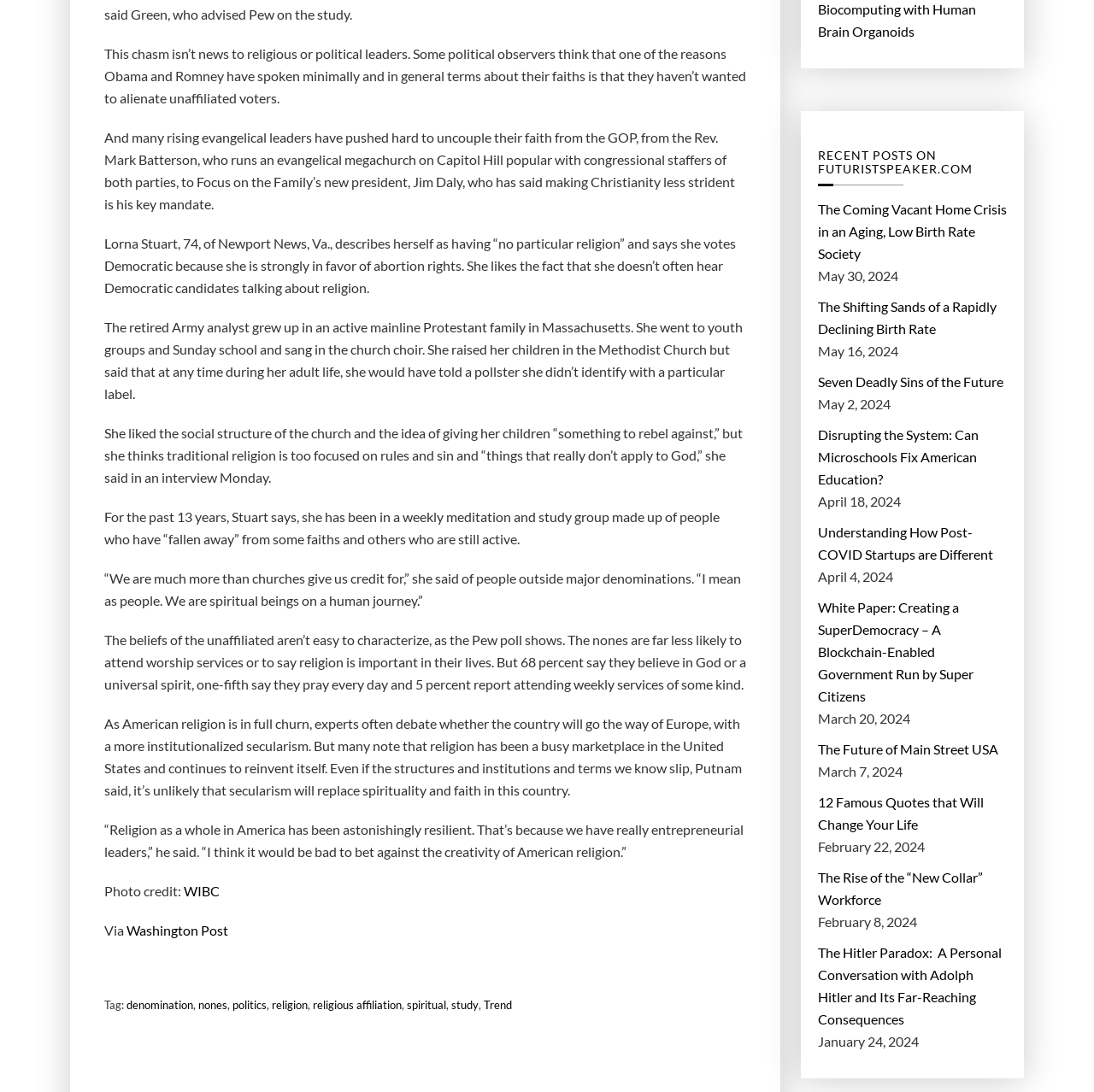Identify the bounding box coordinates of the section to be clicked to complete the task described by the following instruction: "Explore the topic of denomination". The coordinates should be four float numbers between 0 and 1, formatted as [left, top, right, bottom].

[0.116, 0.91, 0.177, 0.93]